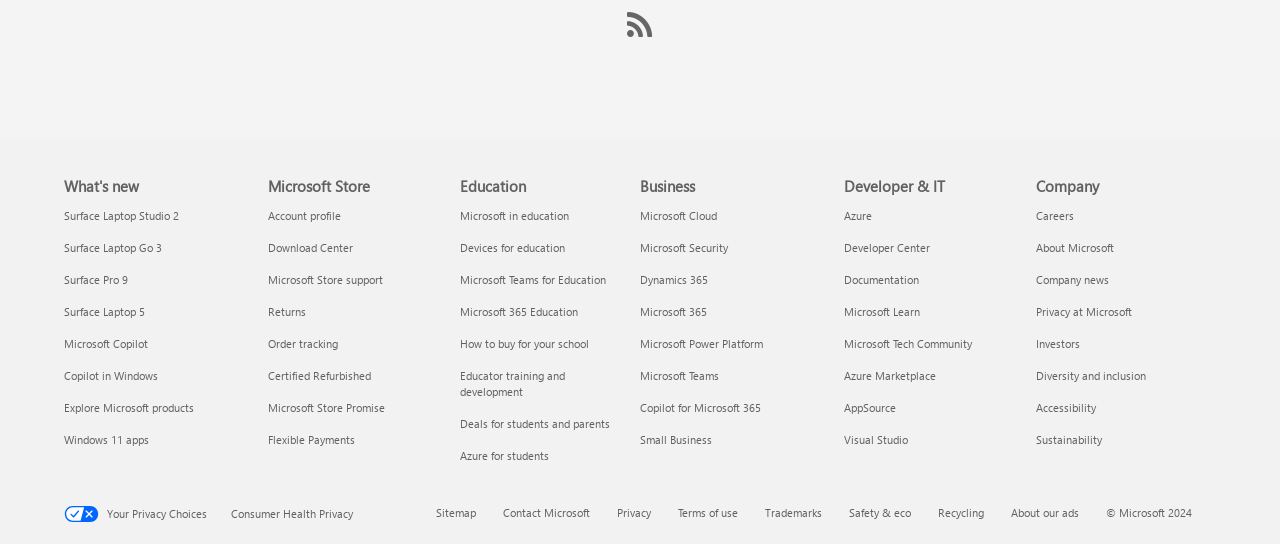Identify the bounding box coordinates of the section to be clicked to complete the task described by the following instruction: "log in to the system". The coordinates should be four float numbers between 0 and 1, formatted as [left, top, right, bottom].

None